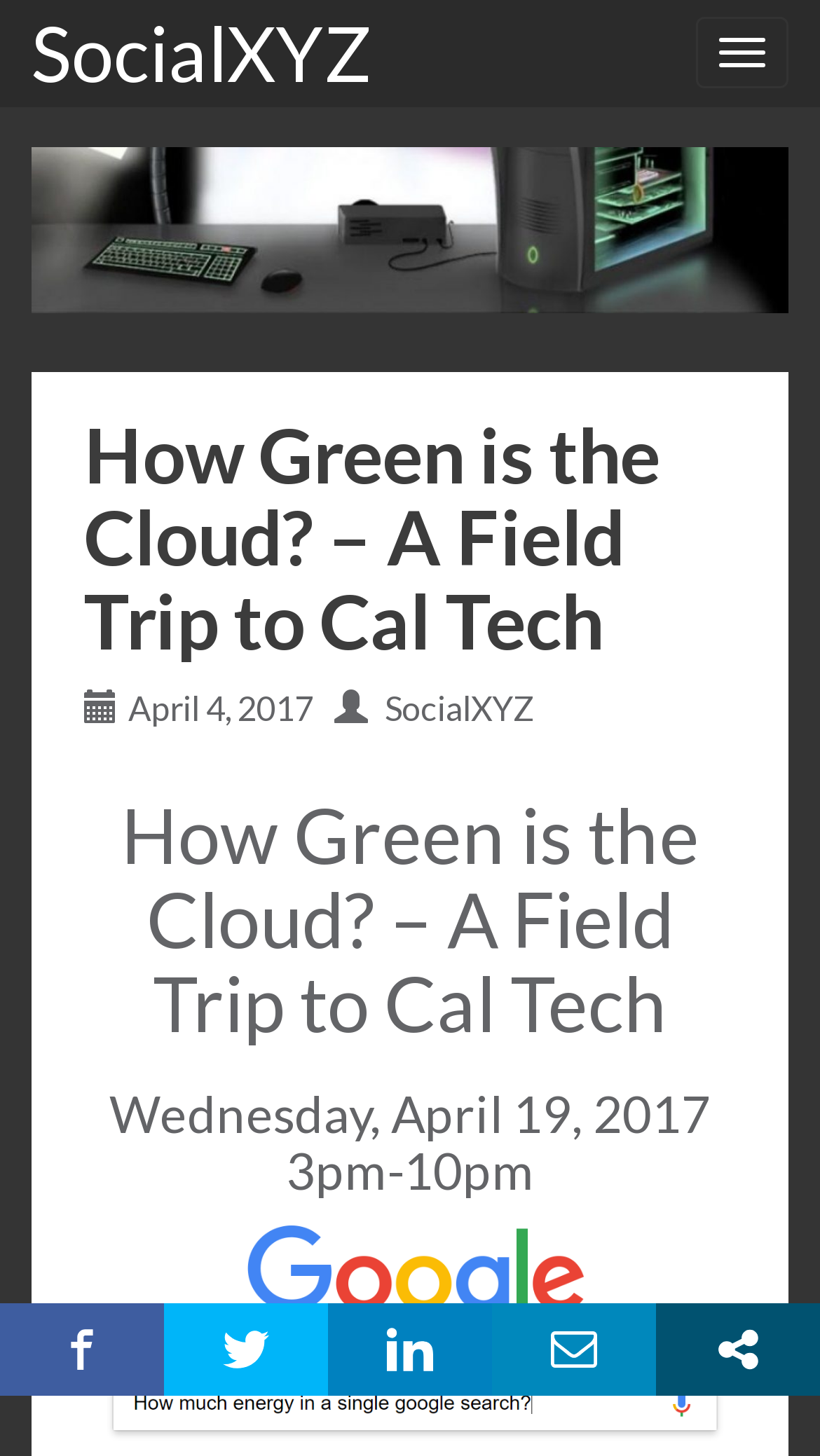Please find and generate the text of the main header of the webpage.

How Green is the Cloud? – A Field Trip to Cal Tech